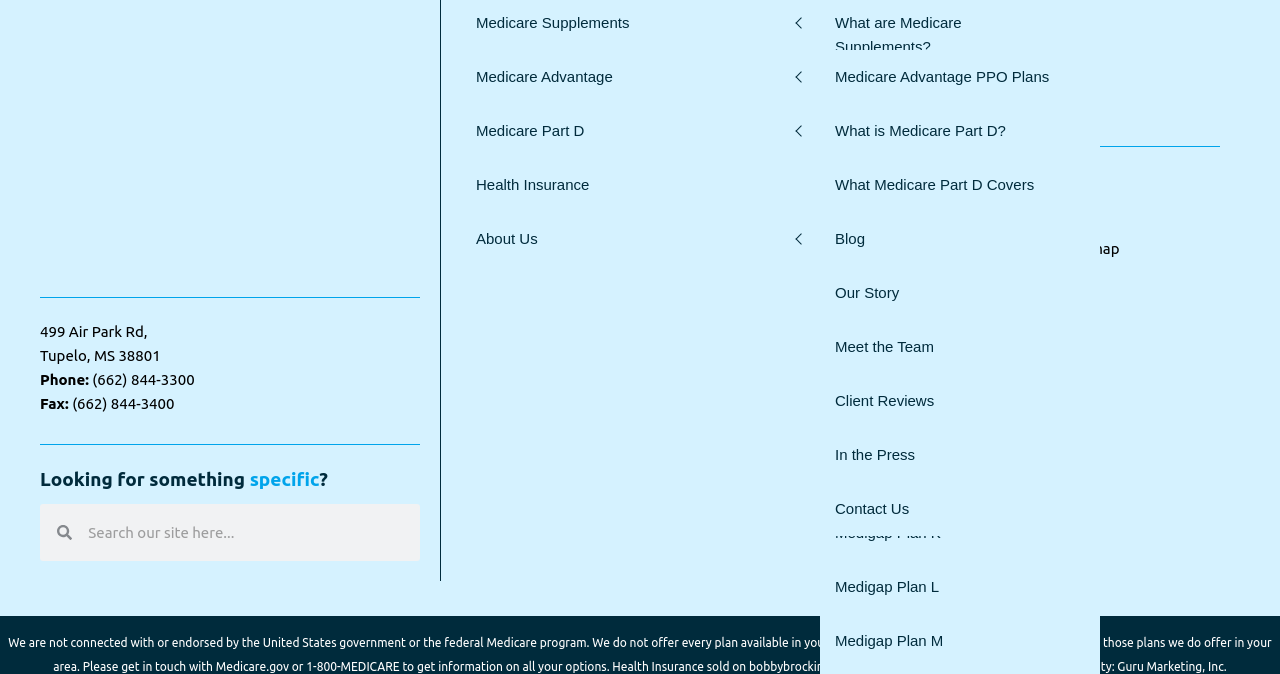Kindly determine the bounding box coordinates for the area that needs to be clicked to execute this instruction: "Read the privacy policy".

[0.673, 0.356, 0.745, 0.381]